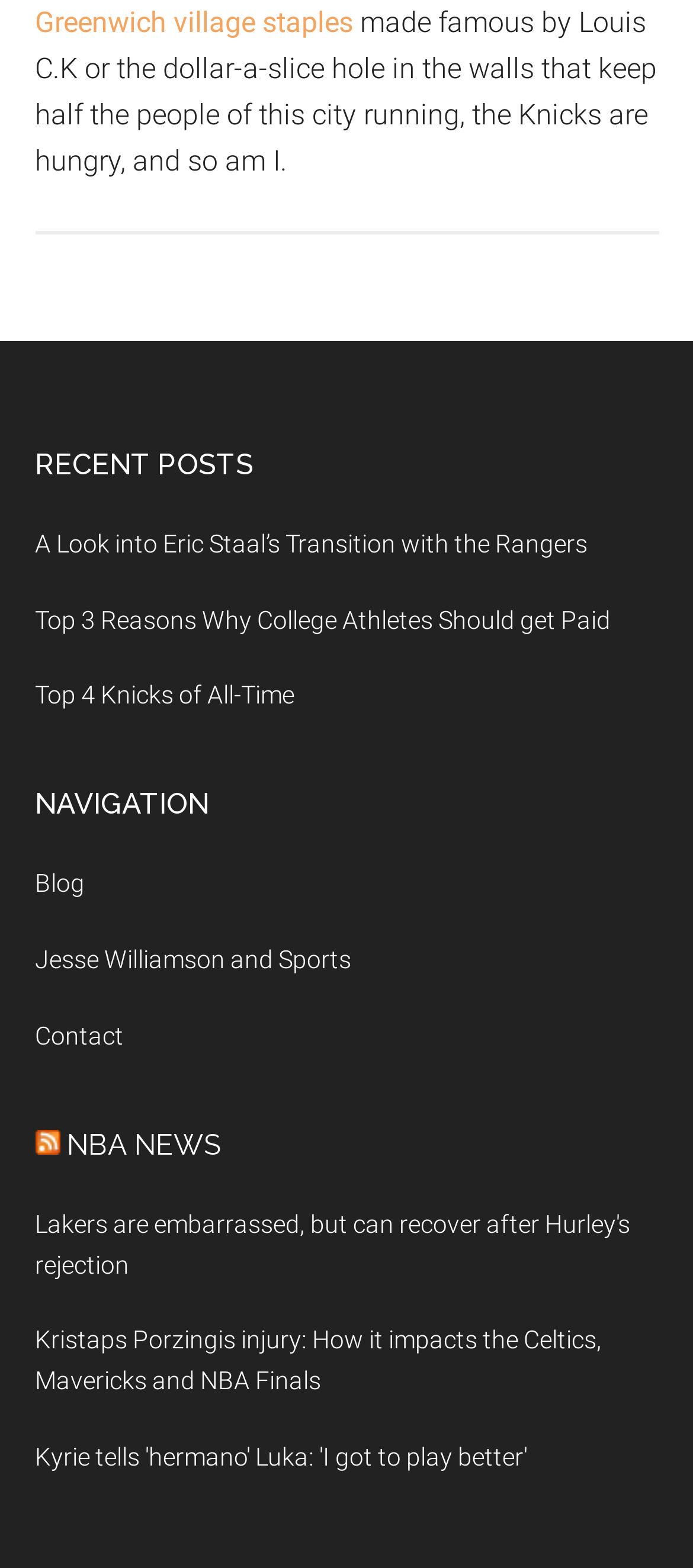How many recent posts are listed?
Based on the image, please offer an in-depth response to the question.

Under the 'RECENT POSTS' heading, there are three links listed, which are 'A Look into Eric Staal’s Transition with the Rangers', 'Top 3 Reasons Why College Athletes Should get Paid', and 'Top 4 Knicks of All-Time'.